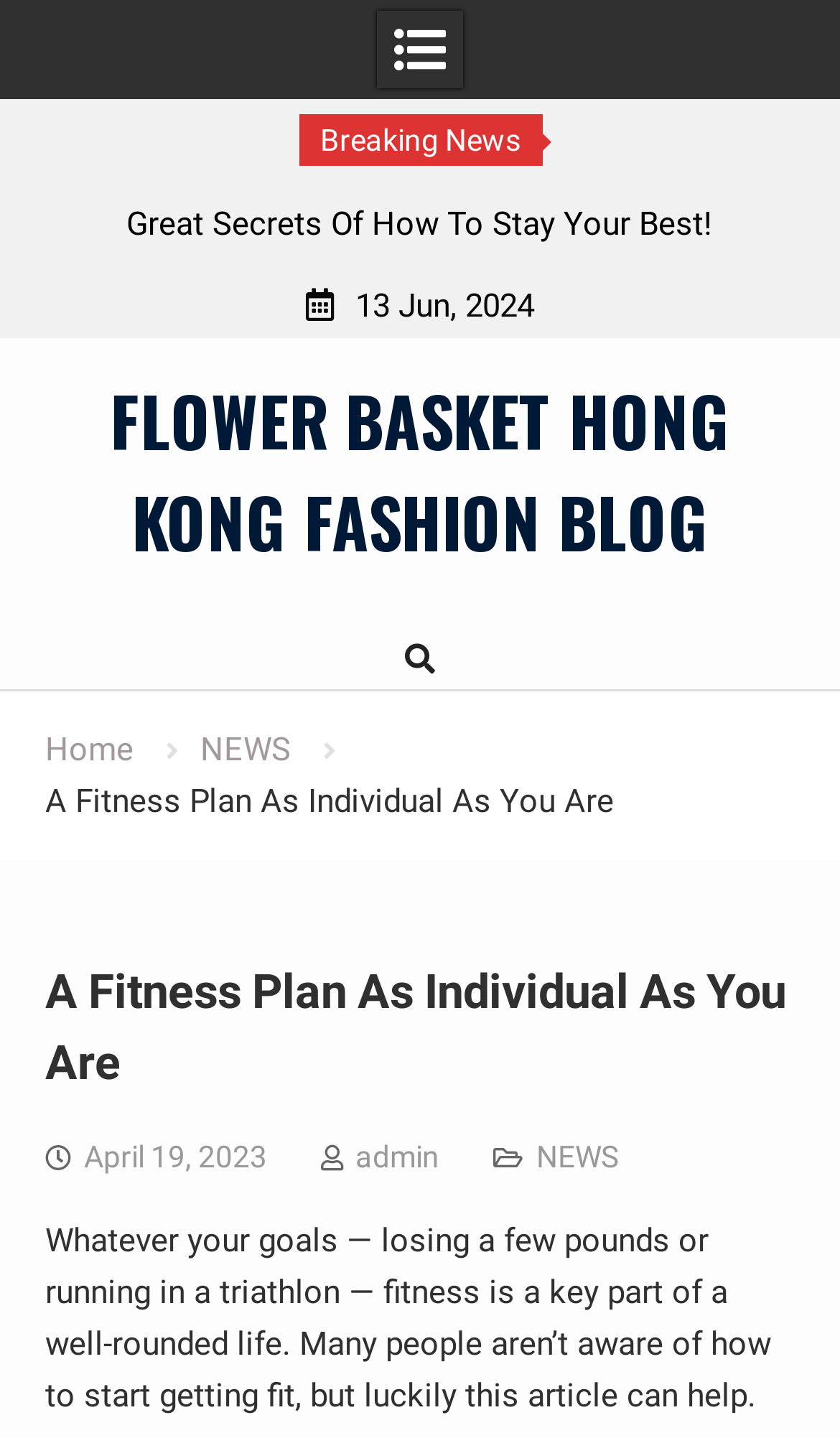Look at the image and write a detailed answer to the question: 
What is the category of the article?

I found the category of the article by looking at the link 'NEWS' which is located in the navigation 'Breadcrumbs'.